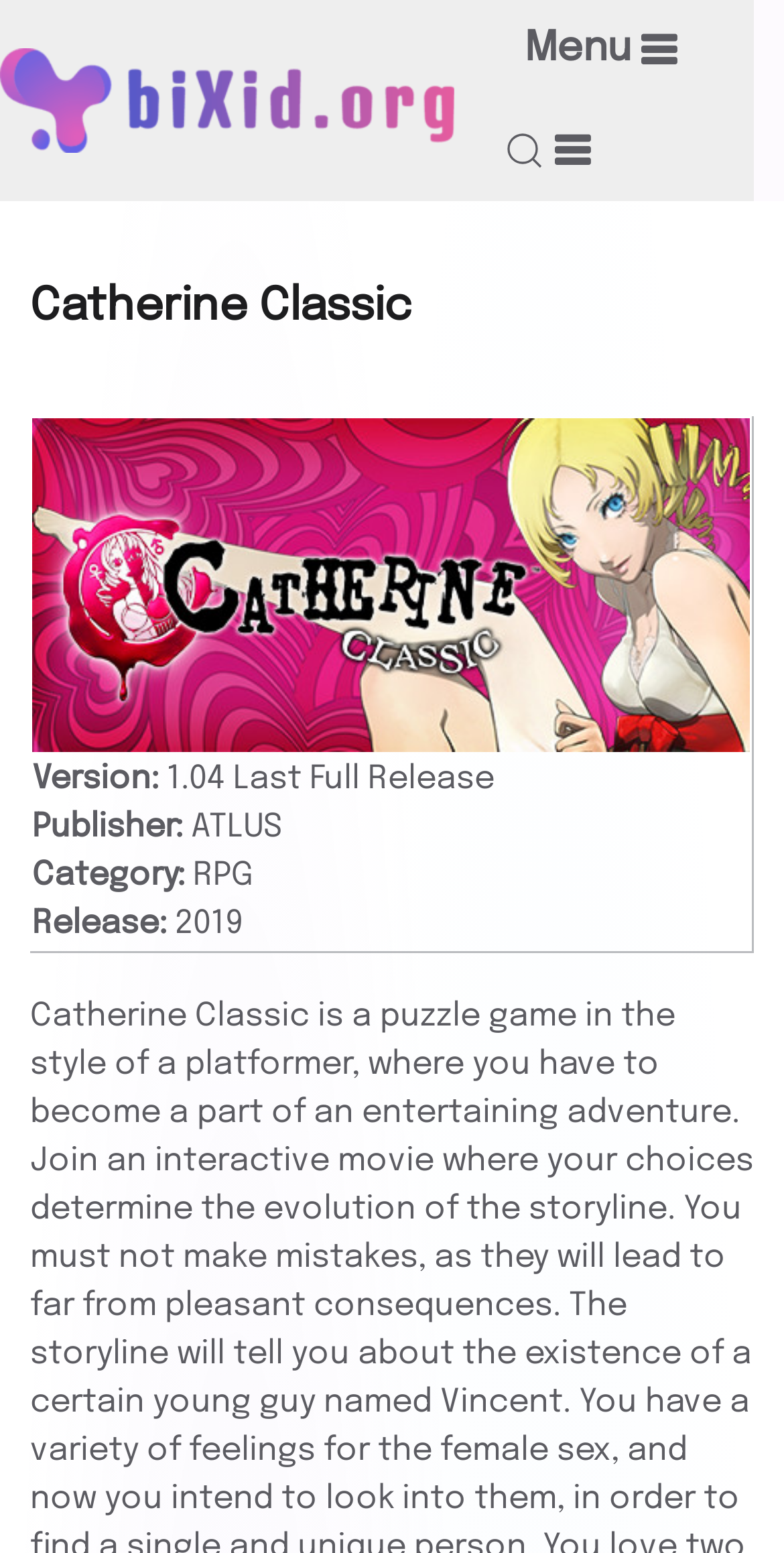Determine the bounding box coordinates of the UI element described by: "parent_node: Menu".

[0.605, 0.063, 0.777, 0.128]